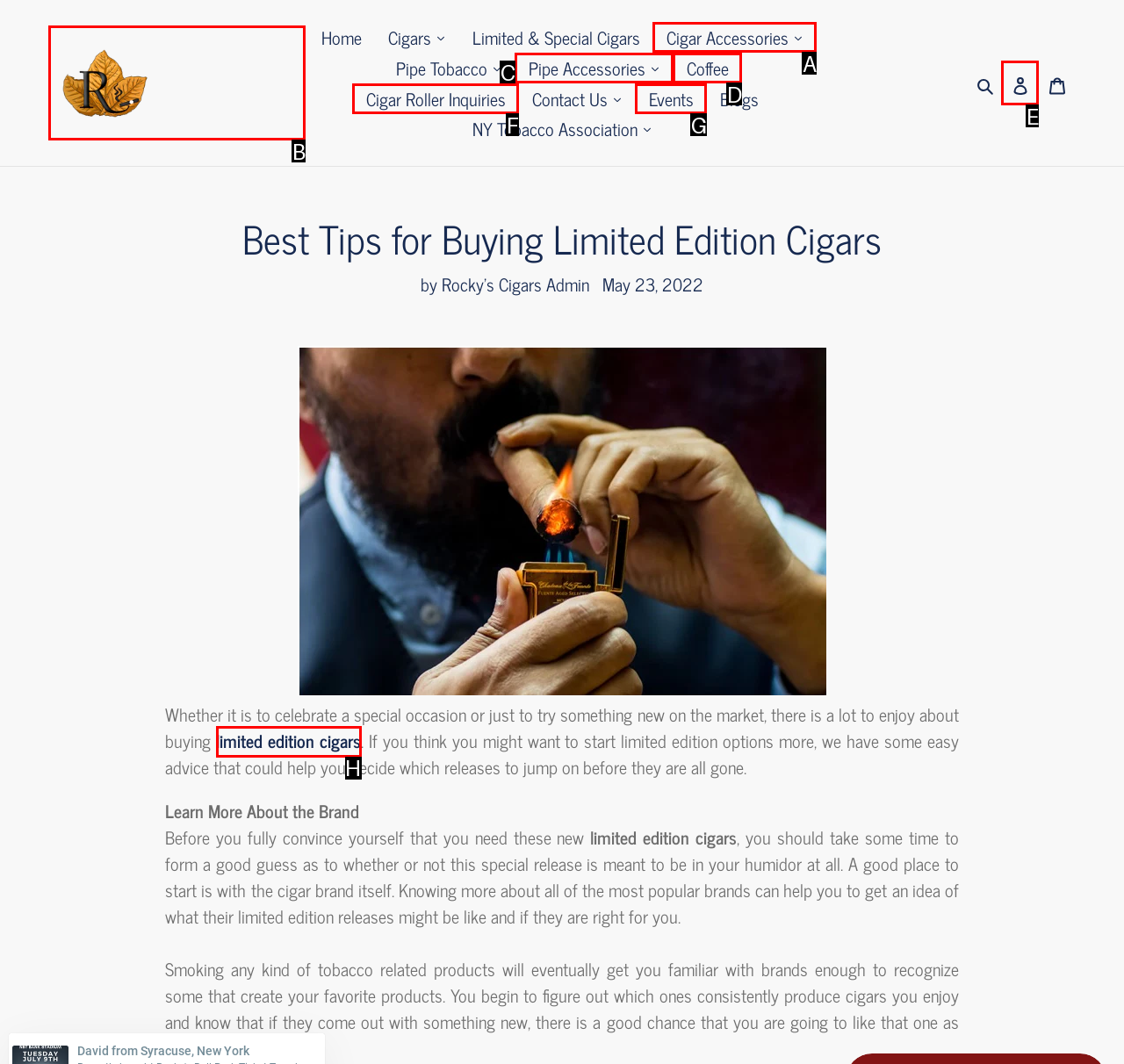Identify the HTML element I need to click to complete this task: Click on What is a blackout, and why do they exist? Provide the option's letter from the available choices.

None